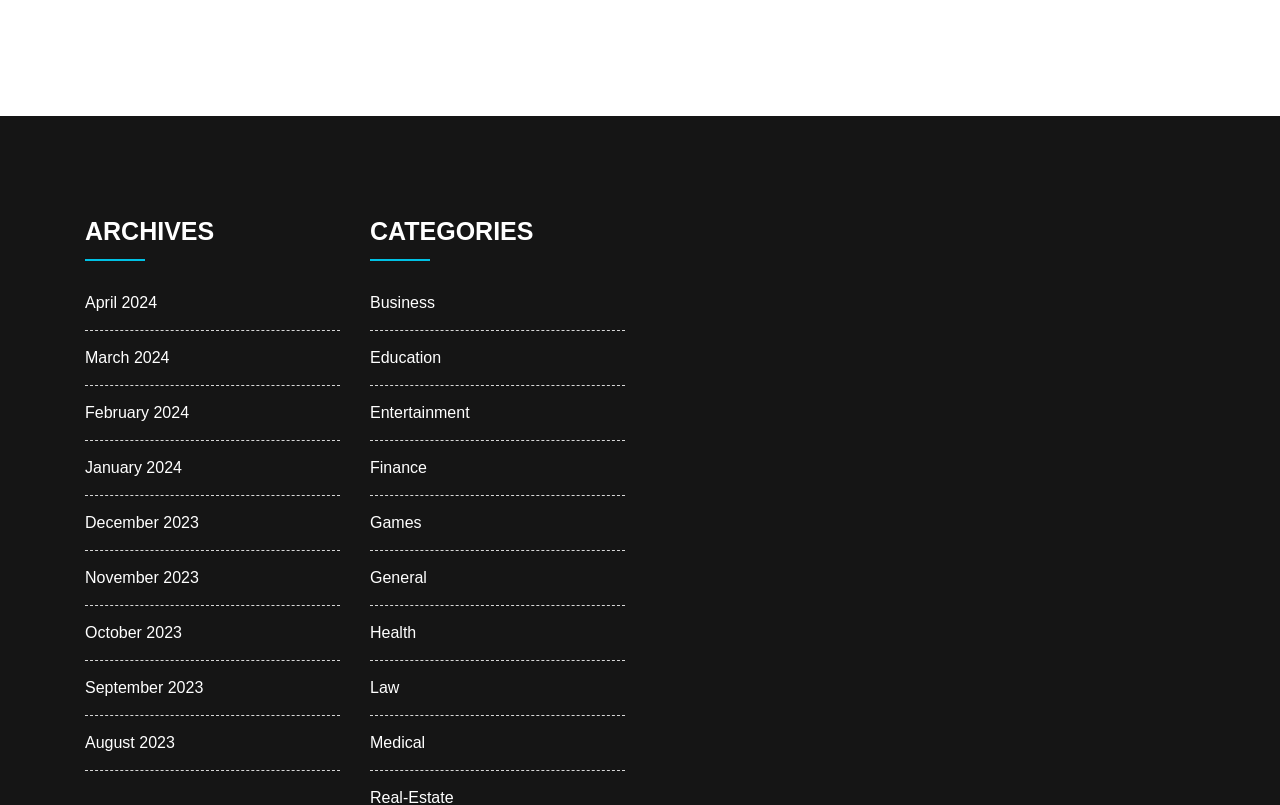Find the bounding box coordinates of the area to click in order to follow the instruction: "go to April 2024".

[0.066, 0.365, 0.123, 0.386]